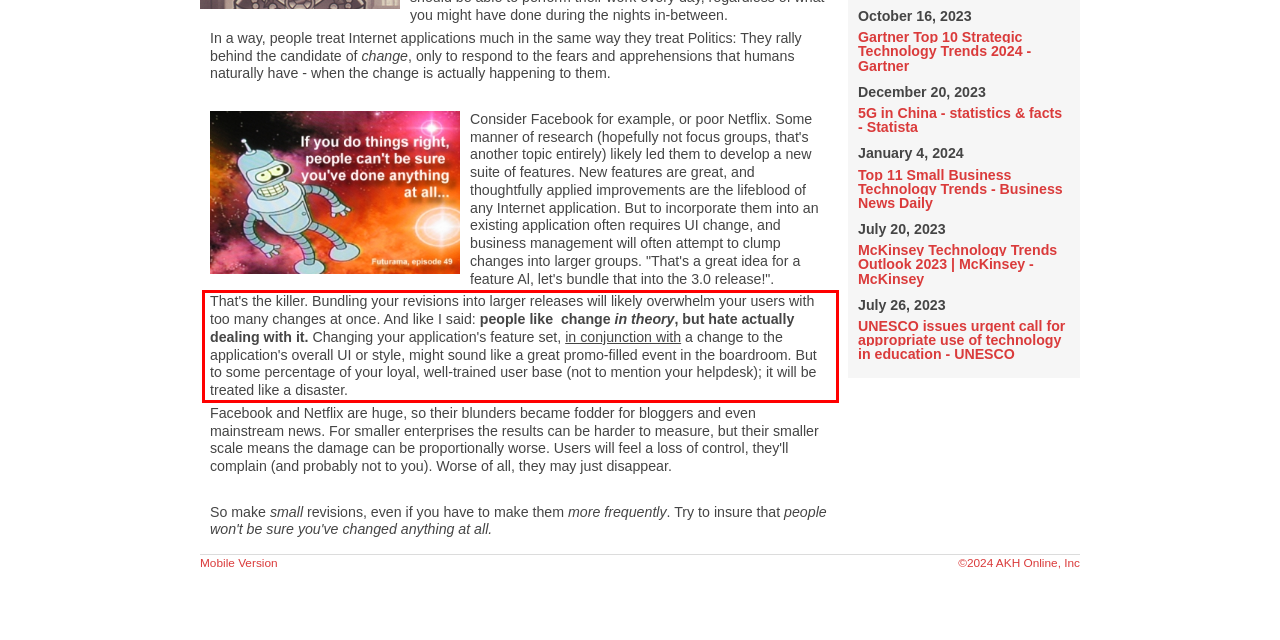Analyze the screenshot of a webpage where a red rectangle is bounding a UI element. Extract and generate the text content within this red bounding box.

That's the killer. Bundling your revisions into larger releases will likely overwhelm your users with too many changes at once. And like I said: people like change in theory, but hate actually dealing with it. Changing your application's feature set, in conjunction with a change to the application's overall UI or style, might sound like a great promo-filled event in the boardroom. But to some percentage of your loyal, well-trained user base (not to mention your helpdesk); it will be treated like a disaster.